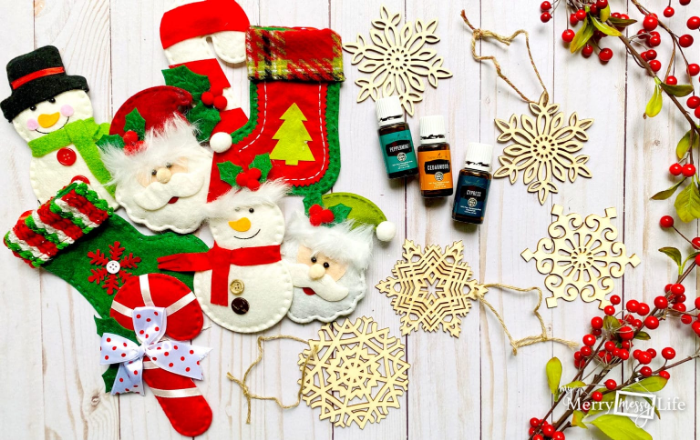Answer the question below in one word or phrase:
What is the material of the ornaments?

Felt